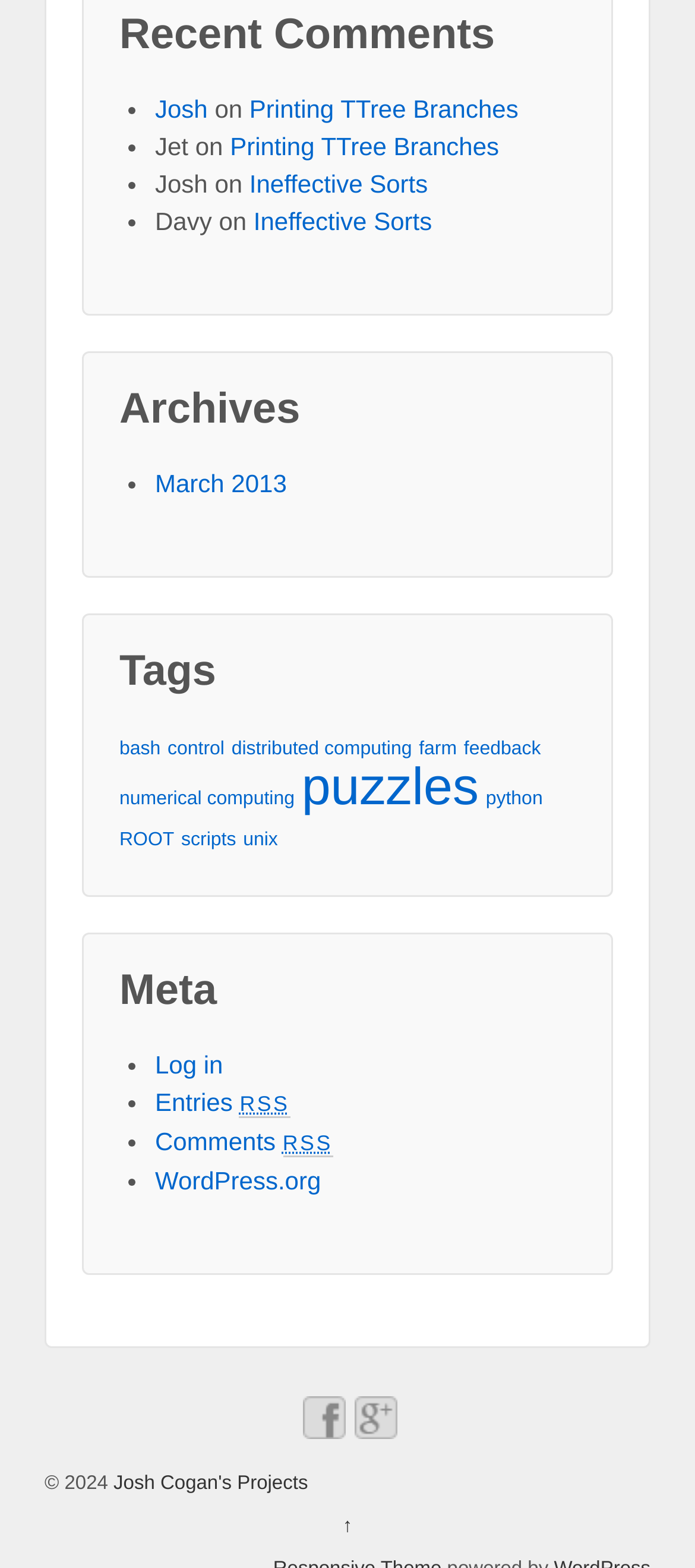Using the details from the image, please elaborate on the following question: What is the title of the 'Recent Comments' section?

The title of the section is obtained by looking at the heading element with the text 'Recent Comments' at the top of the webpage.